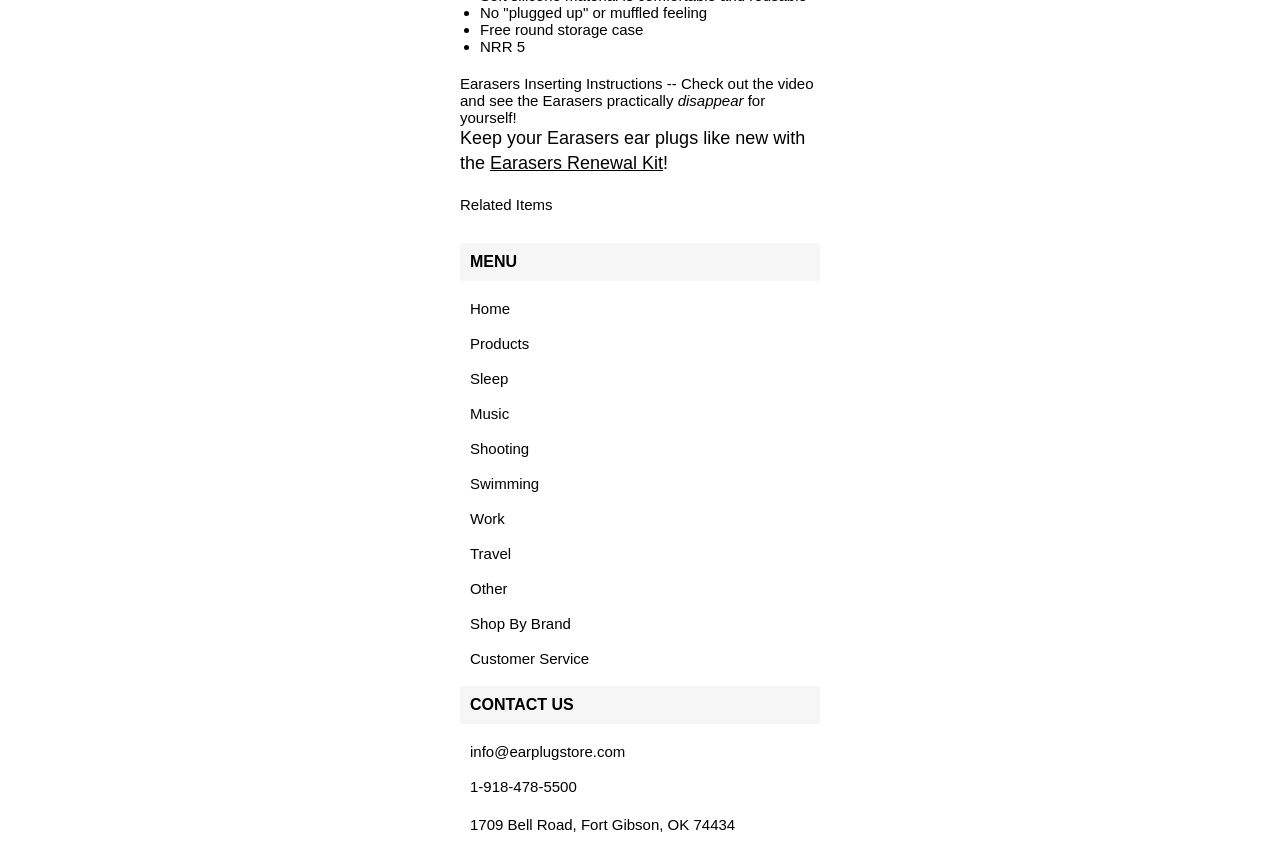What is the address of the Earplug Store?
Answer the question with a single word or phrase by looking at the picture.

1709 Bell Road, Fort Gibson, OK 74434